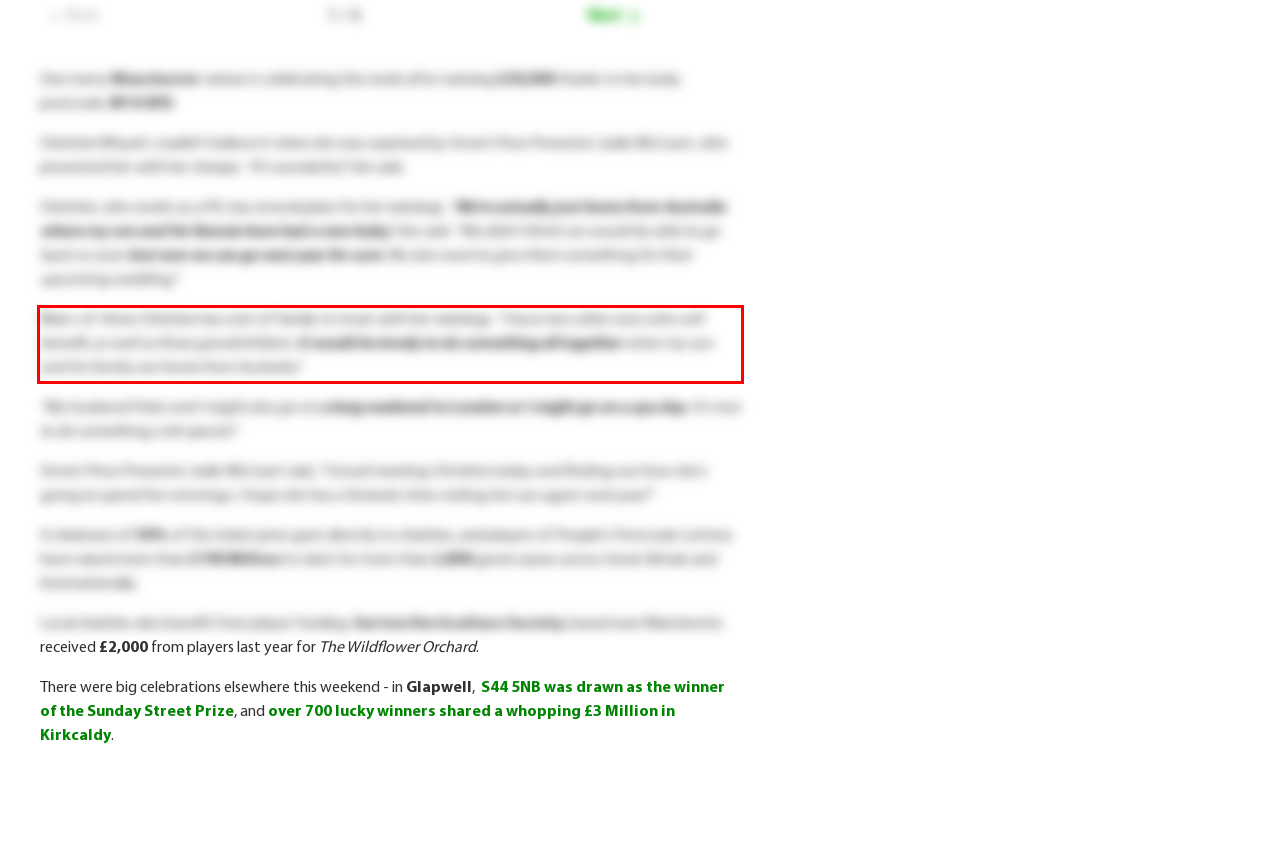Using the provided webpage screenshot, identify and read the text within the red rectangle bounding box.

Mum-of-three Christine has a lot of family to treat with her winnings. "I have two other sons who will benefit, as well as three grandchildren. It would be lovely to do something all together when my son and his family are home from Australia."